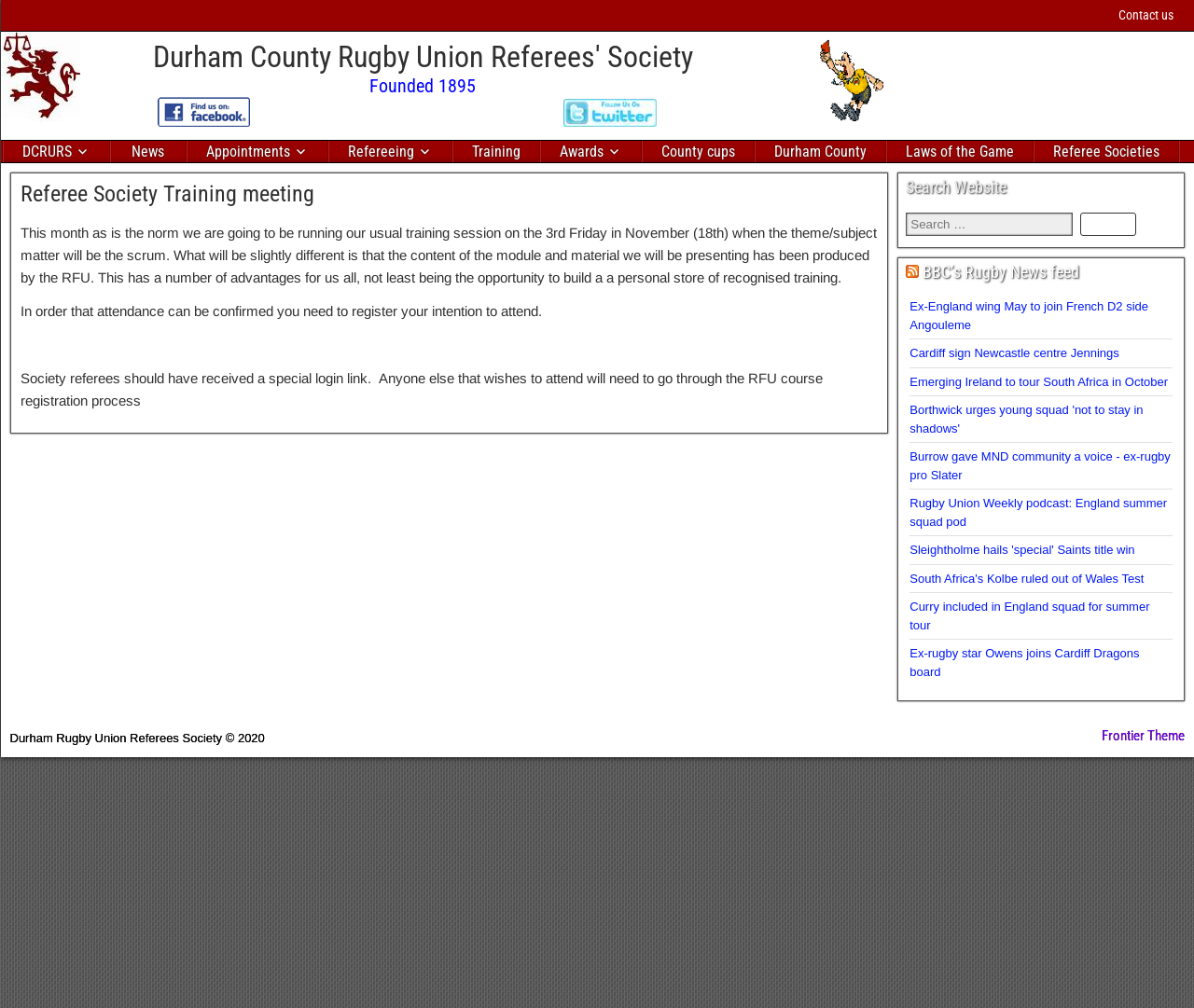Identify the bounding box coordinates of the clickable region necessary to fulfill the following instruction: "Click the 'Facebook100' link". The bounding box coordinates should be four float numbers between 0 and 1, i.e., [left, top, right, bottom].

[0.132, 0.115, 0.21, 0.129]